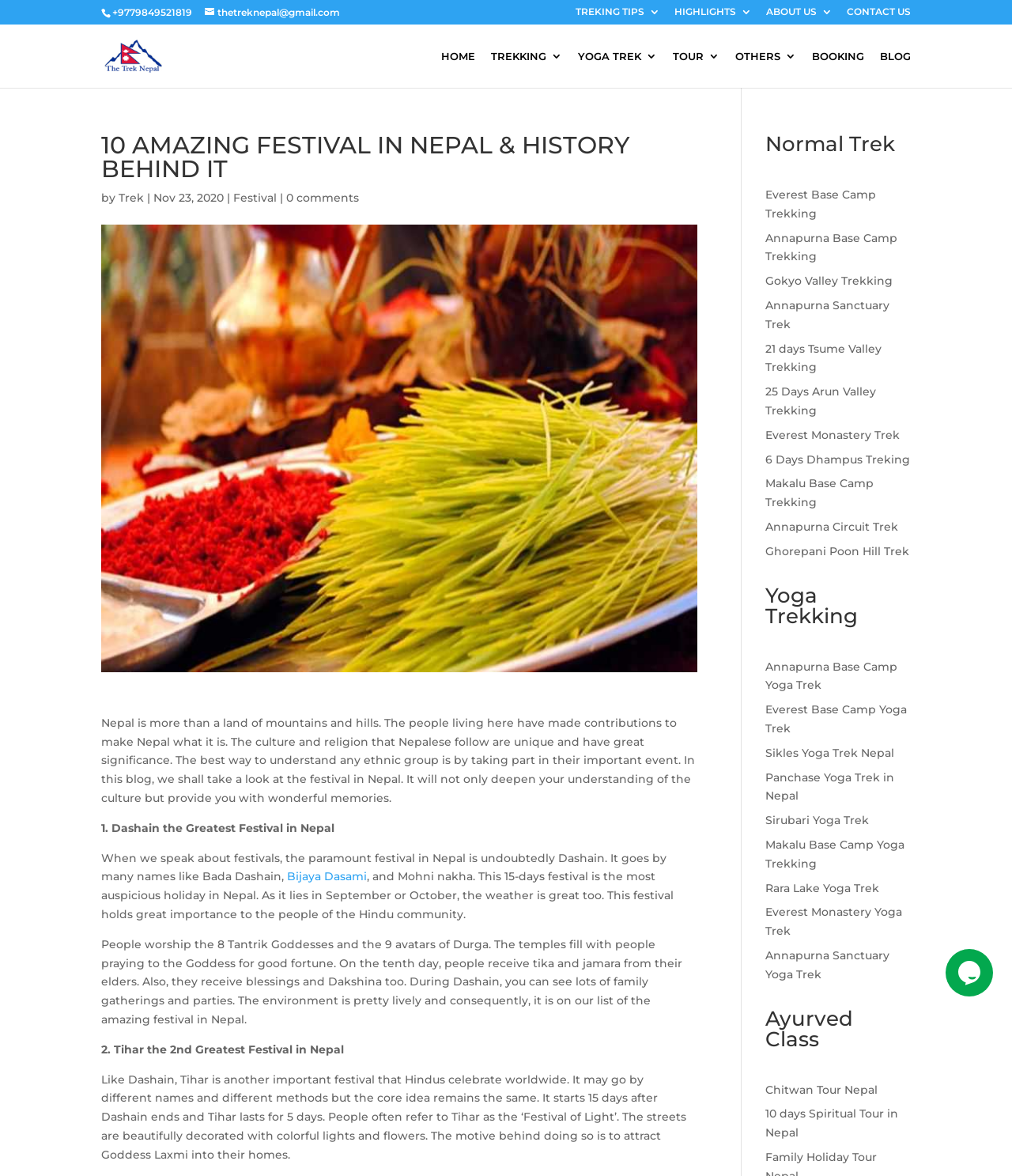Determine the bounding box coordinates of the clickable element necessary to fulfill the instruction: "Click the 'HOME' link". Provide the coordinates as four float numbers within the 0 to 1 range, i.e., [left, top, right, bottom].

[0.436, 0.043, 0.47, 0.075]